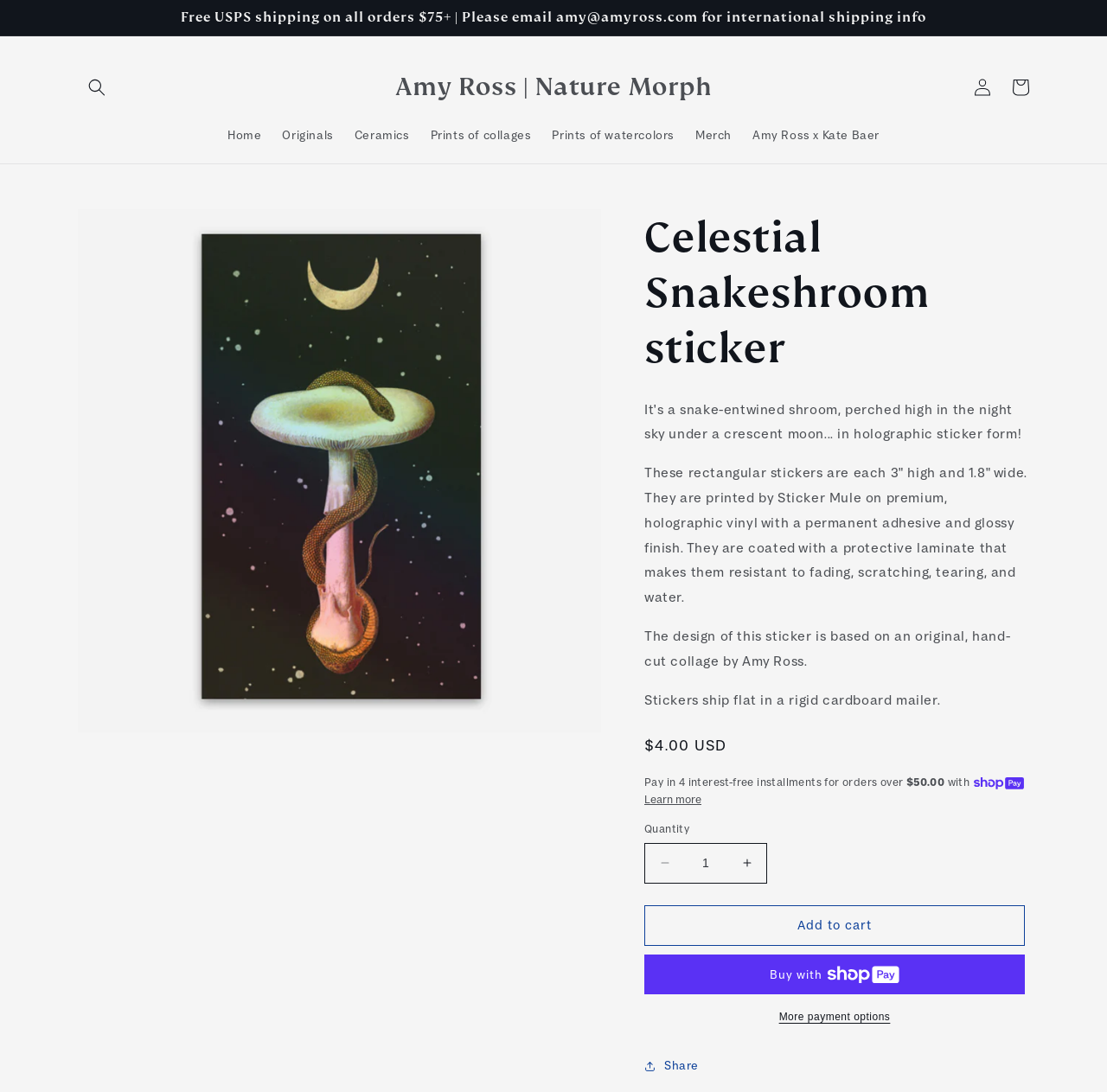Provide a brief response to the question using a single word or phrase: 
What is the material of the sticker?

Holographic vinyl